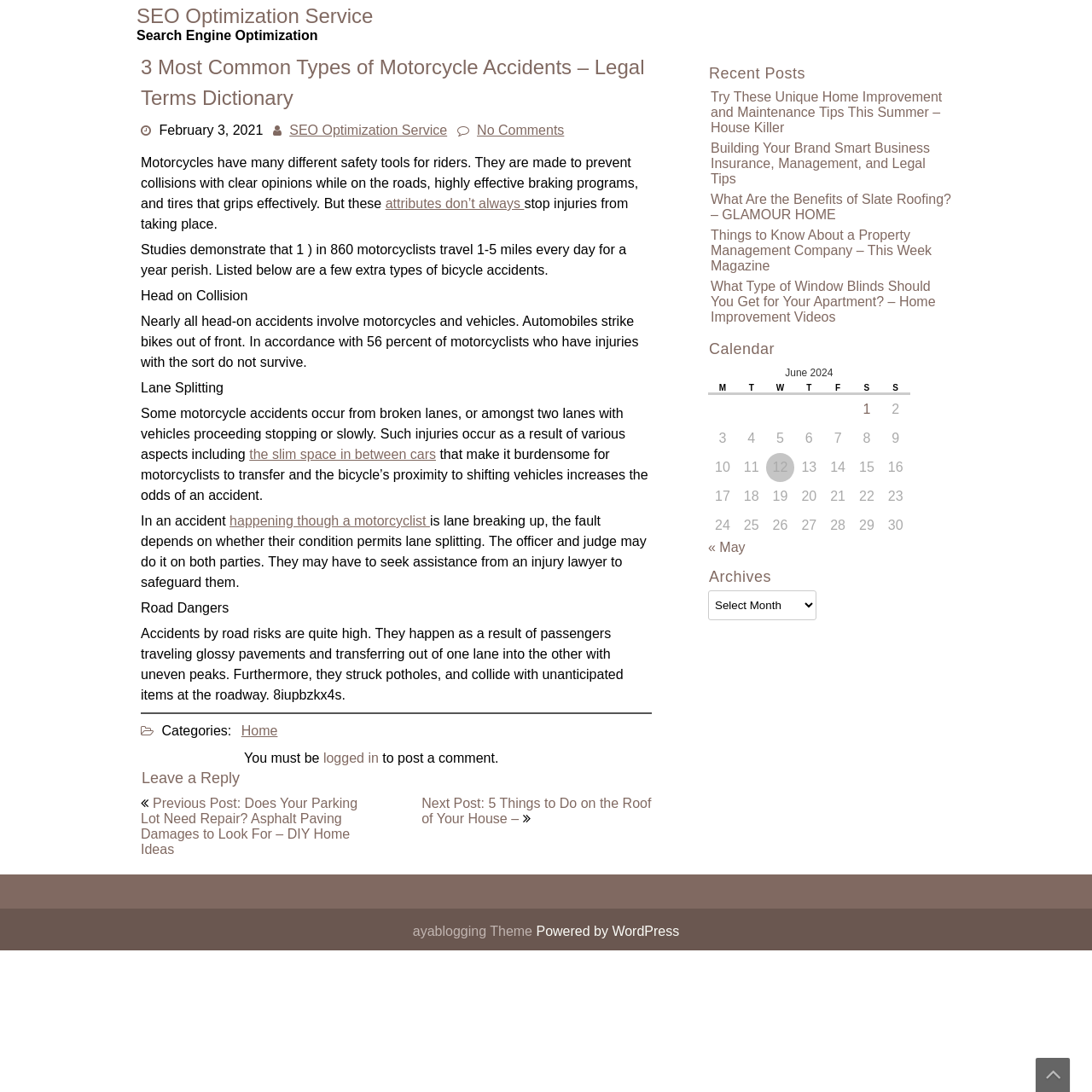What is the topic of the article?
Answer the question in a detailed and comprehensive manner.

The topic of the article can be determined by reading the headings and text content of the webpage. The main heading '3 Most Common Types of Motorcycle Accidents – Legal Terms Dictionary' and the subsequent text discussing different types of motorcycle accidents indicate that the topic of the article is motorcycle accidents.